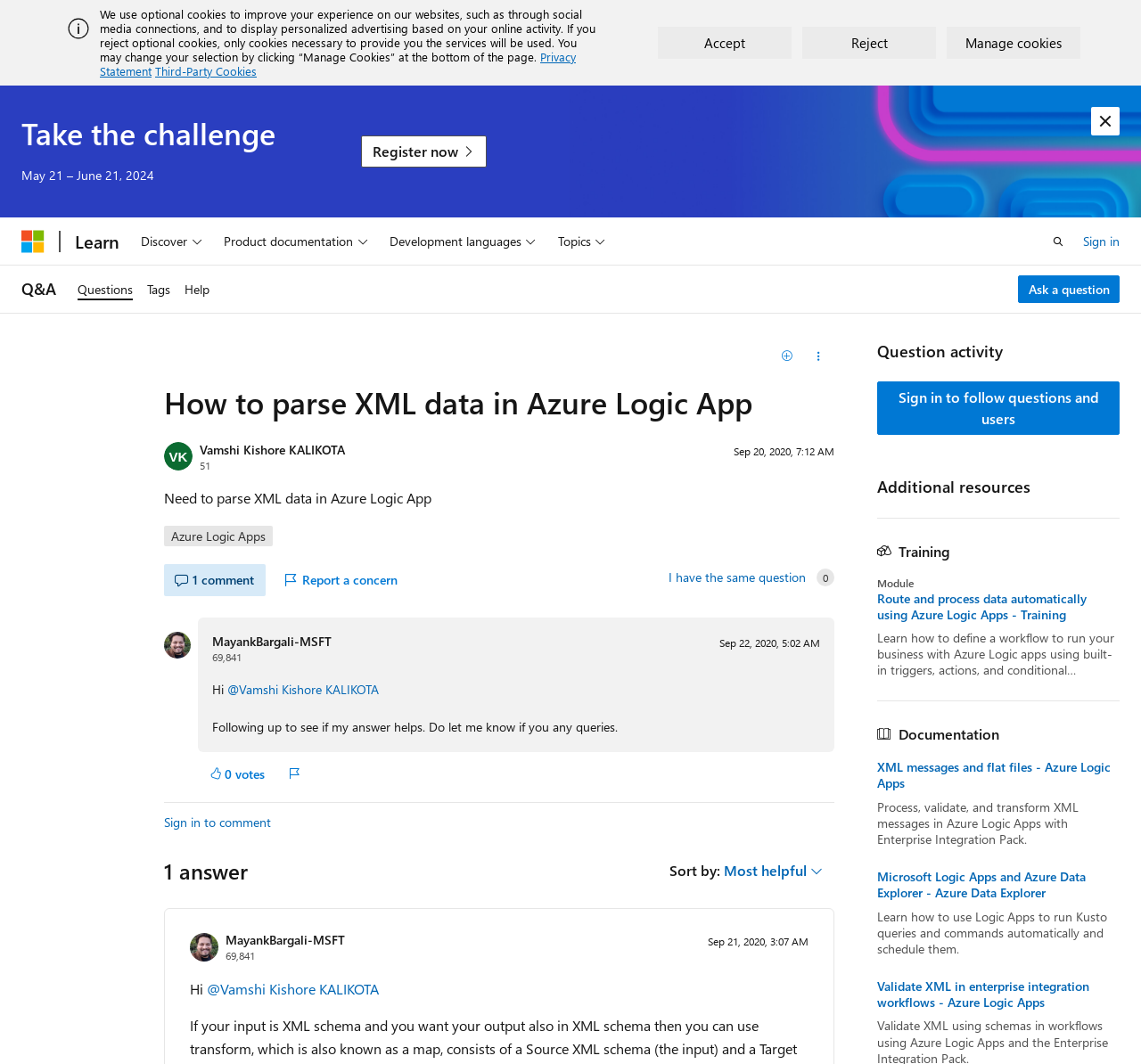Extract the primary header of the webpage and generate its text.

How to parse XML data in Azure Logic App